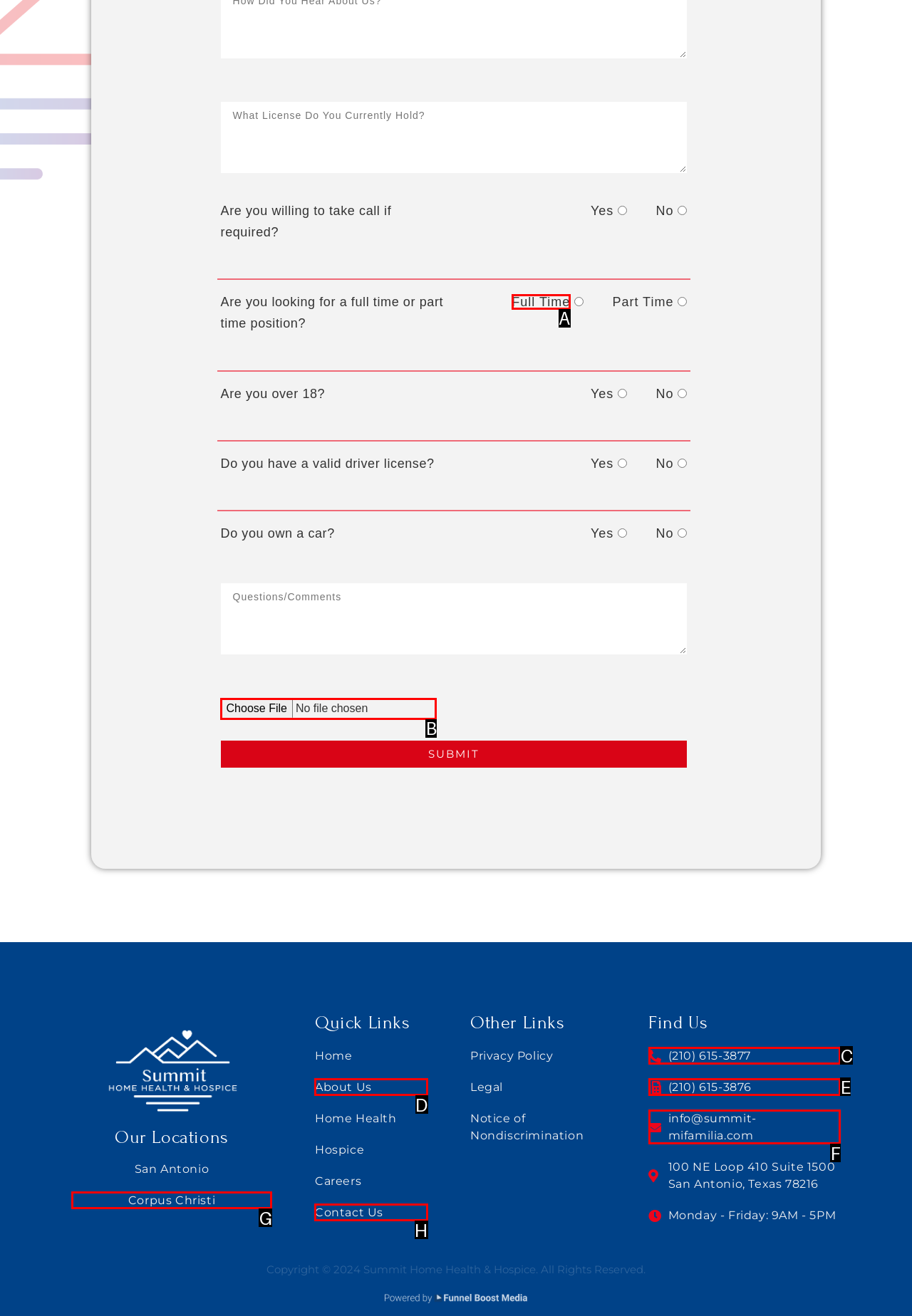Select the HTML element that needs to be clicked to carry out the task: Select 'Full Time' as your preferred position type
Provide the letter of the correct option.

A